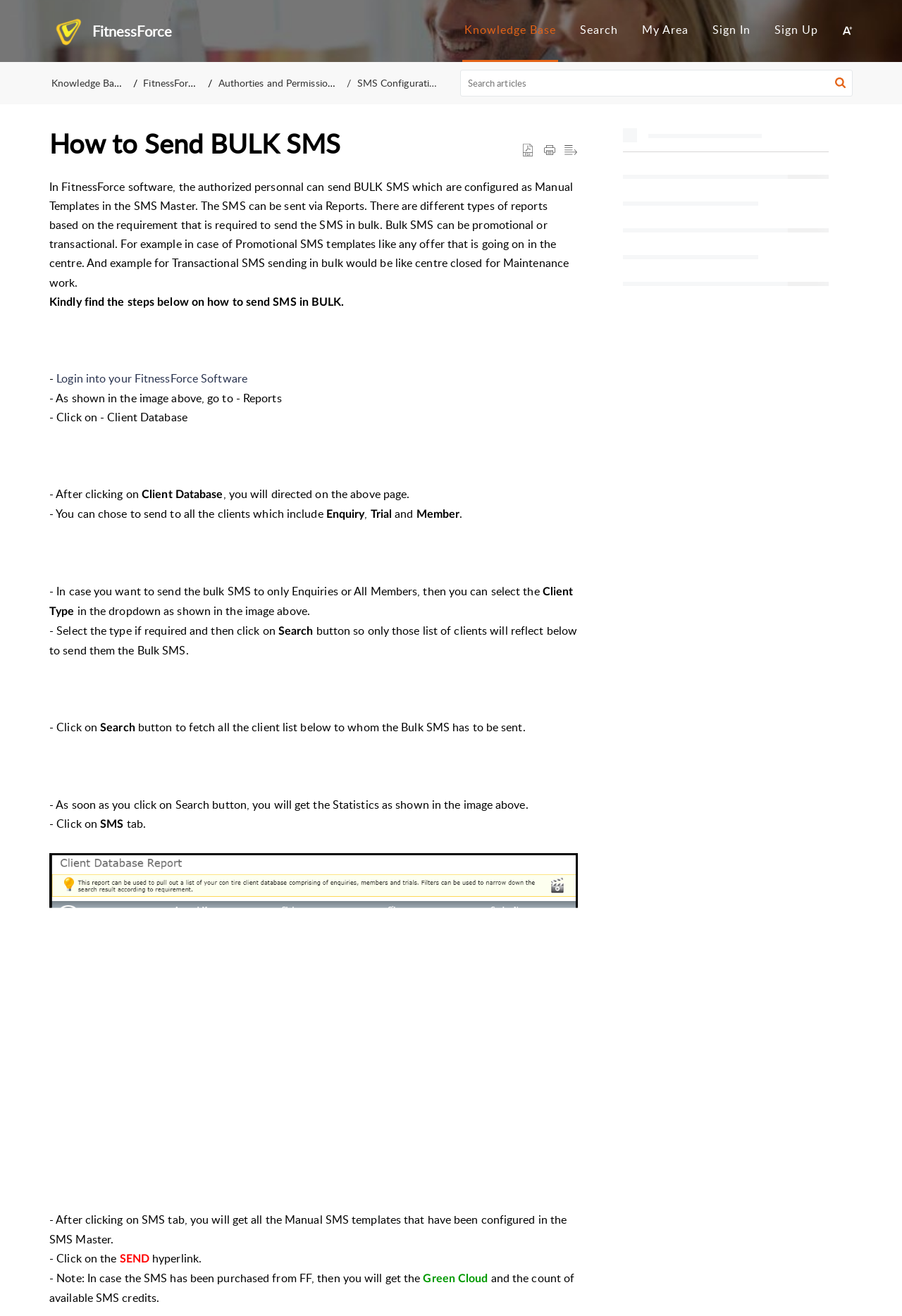Provide a short answer using a single word or phrase for the following question: 
What is the purpose of the 'SMS Configuration' link?

To configure SMS